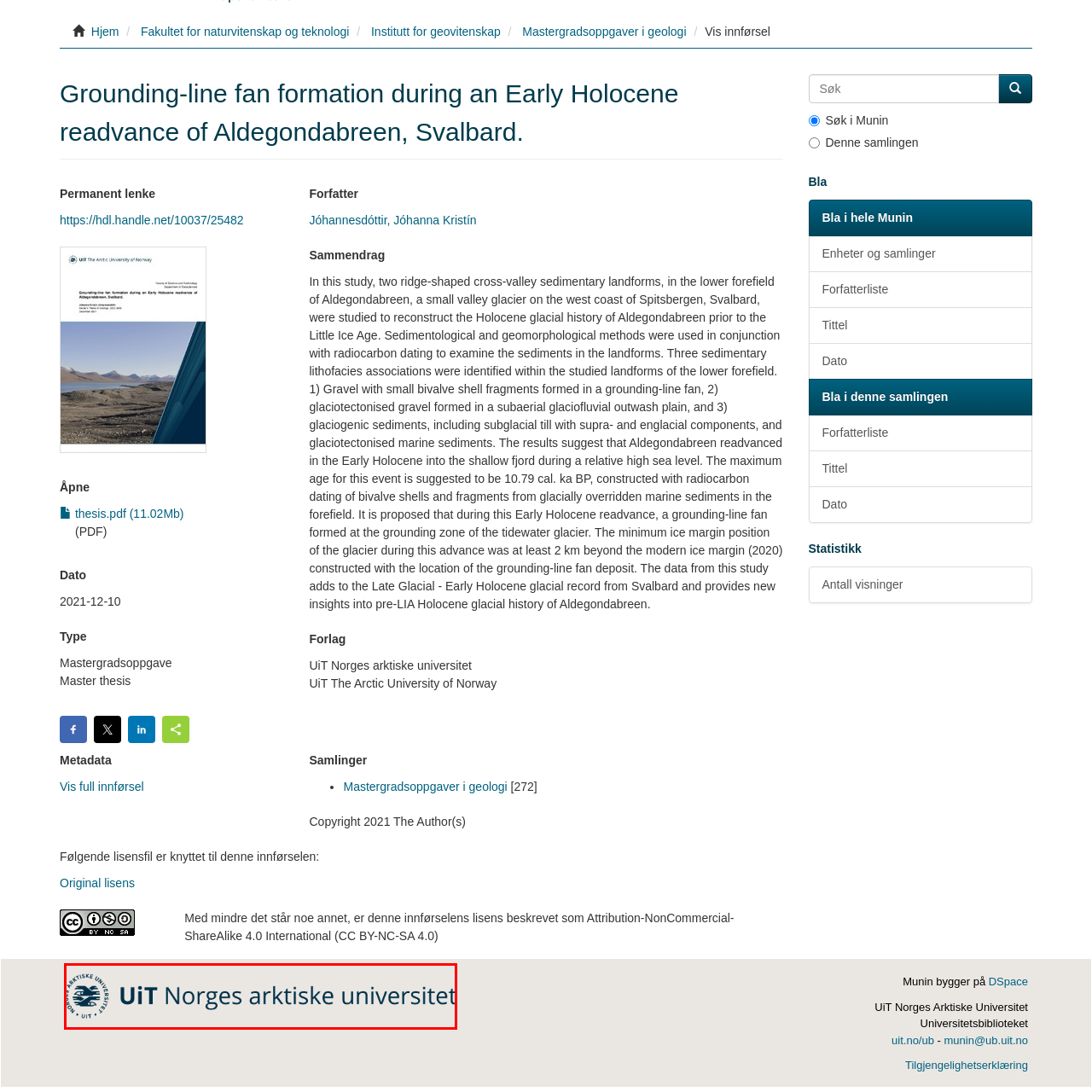Give a detailed caption for the image that is encased within the red bounding box.

The image features the logo of "UiT Norges arktiske universitet" (UiT The Arctic University of Norway). The logo is designed with a circular emblem, incorporating elements that reflect the institution's focus on Arctic studies and research. The text displays "UiT" prominently, underscoring its identity as a leading university in Norway, dedicated to a range of educational and scientific disciplines relevant to the Arctic region. The color scheme and design elements reflect a modern and academic aesthetic, consistent with the university's mission to integrate traditional knowledge with contemporary research practices.